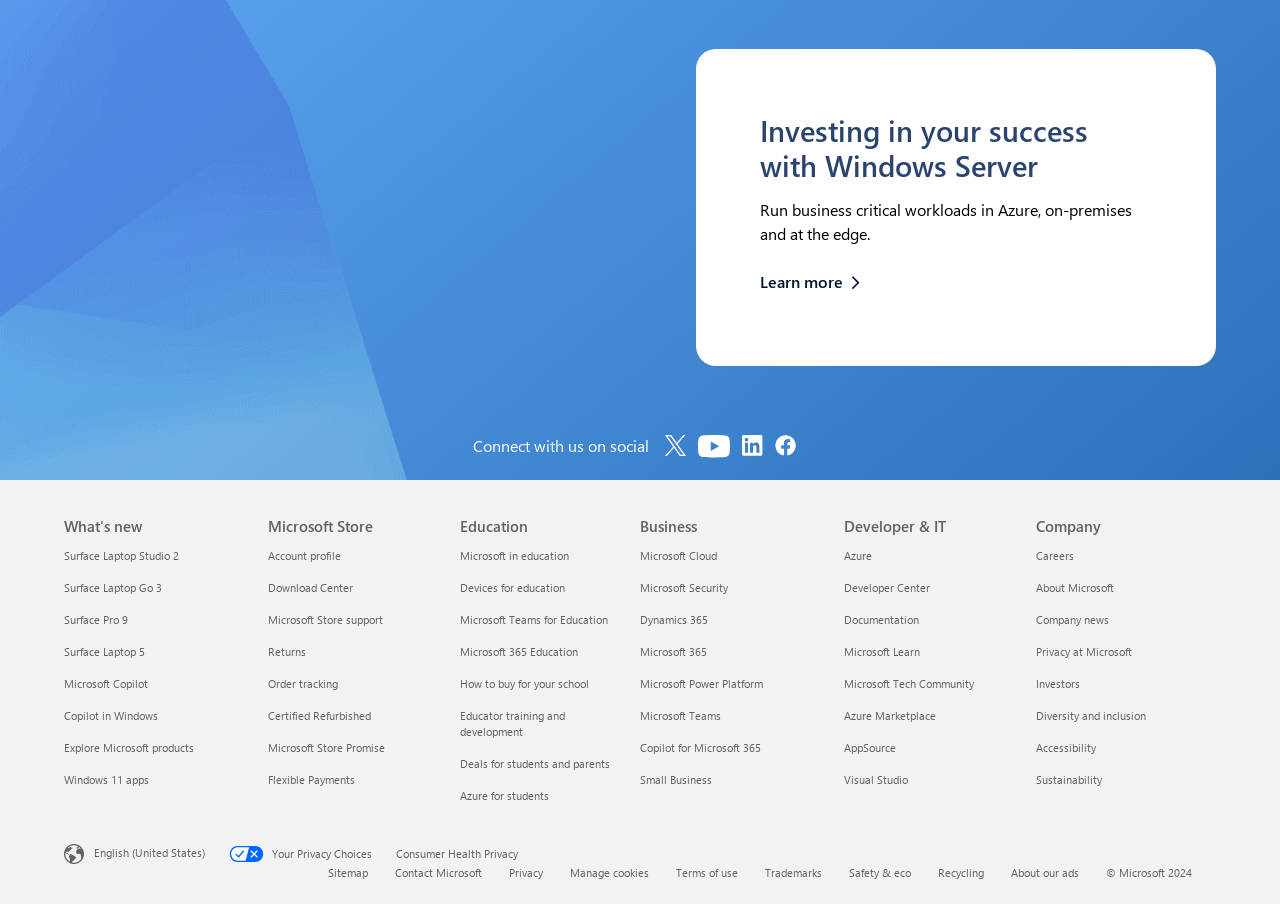Given the description of a UI element: "Safety & eco", identify the bounding box coordinates of the matching element in the webpage screenshot.

[0.663, 0.957, 0.712, 0.974]